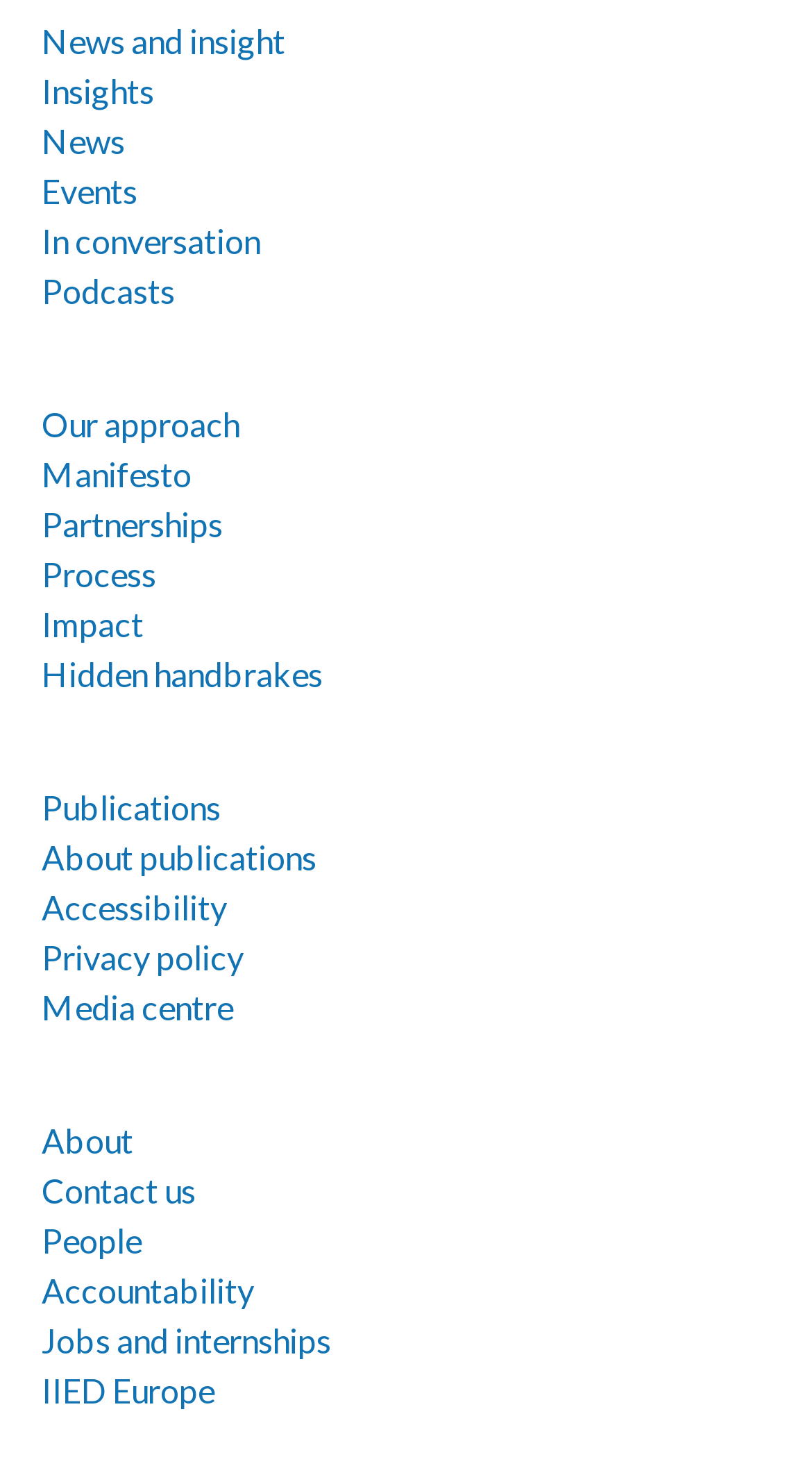Predict the bounding box of the UI element that fits this description: "Partnerships".

[0.051, 0.342, 0.274, 0.368]